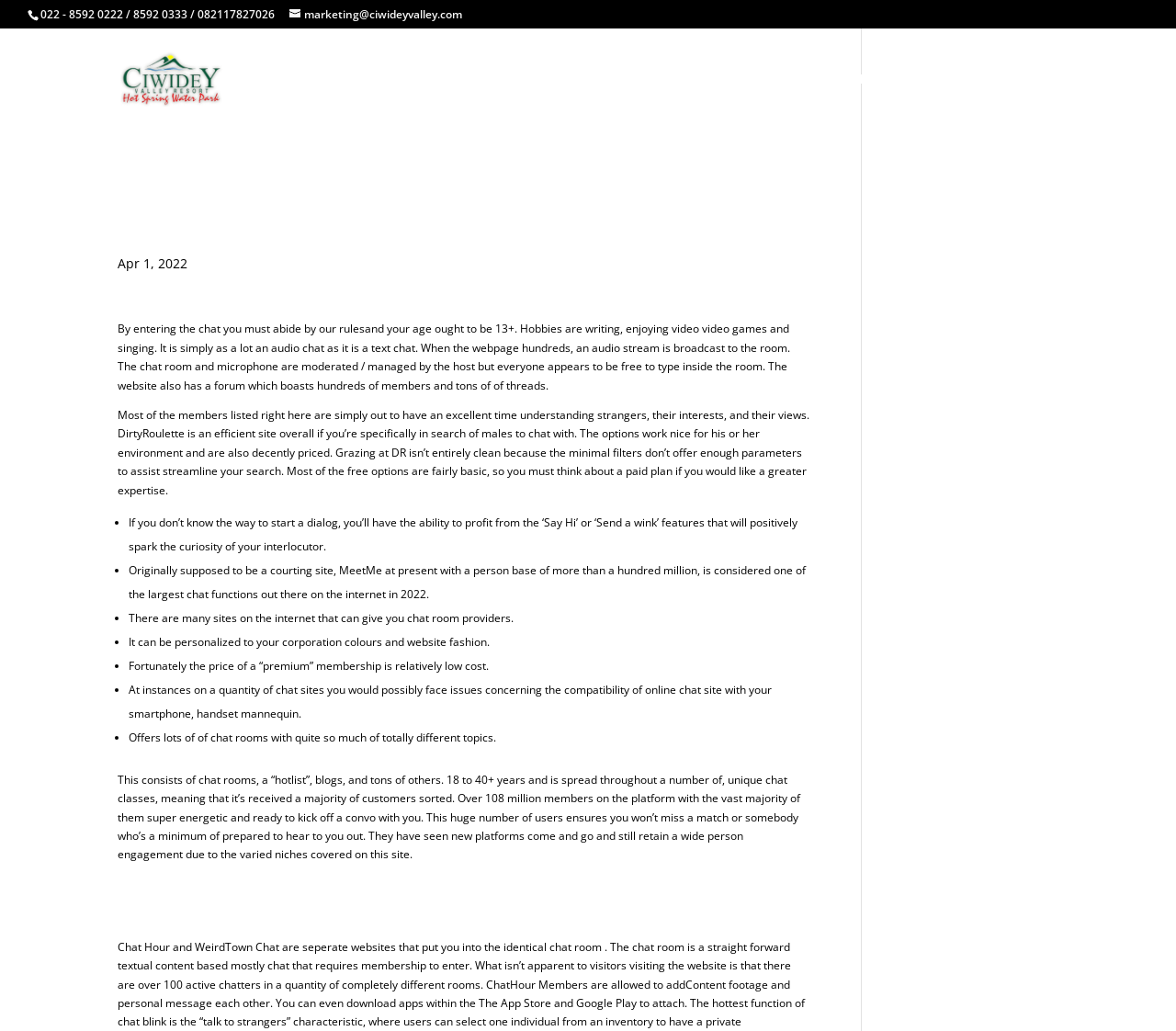How many links are there in the top navigation menu?
Please answer the question as detailed as possible based on the image.

I counted the number of links in the top navigation menu by looking at the elements with a bounding box coordinate around [0.59, 0.07, 0.9, 0.126]. I found four links: 'HOME', 'ABOUT US', 'FACILITIES', and 'BOOK NOW'.